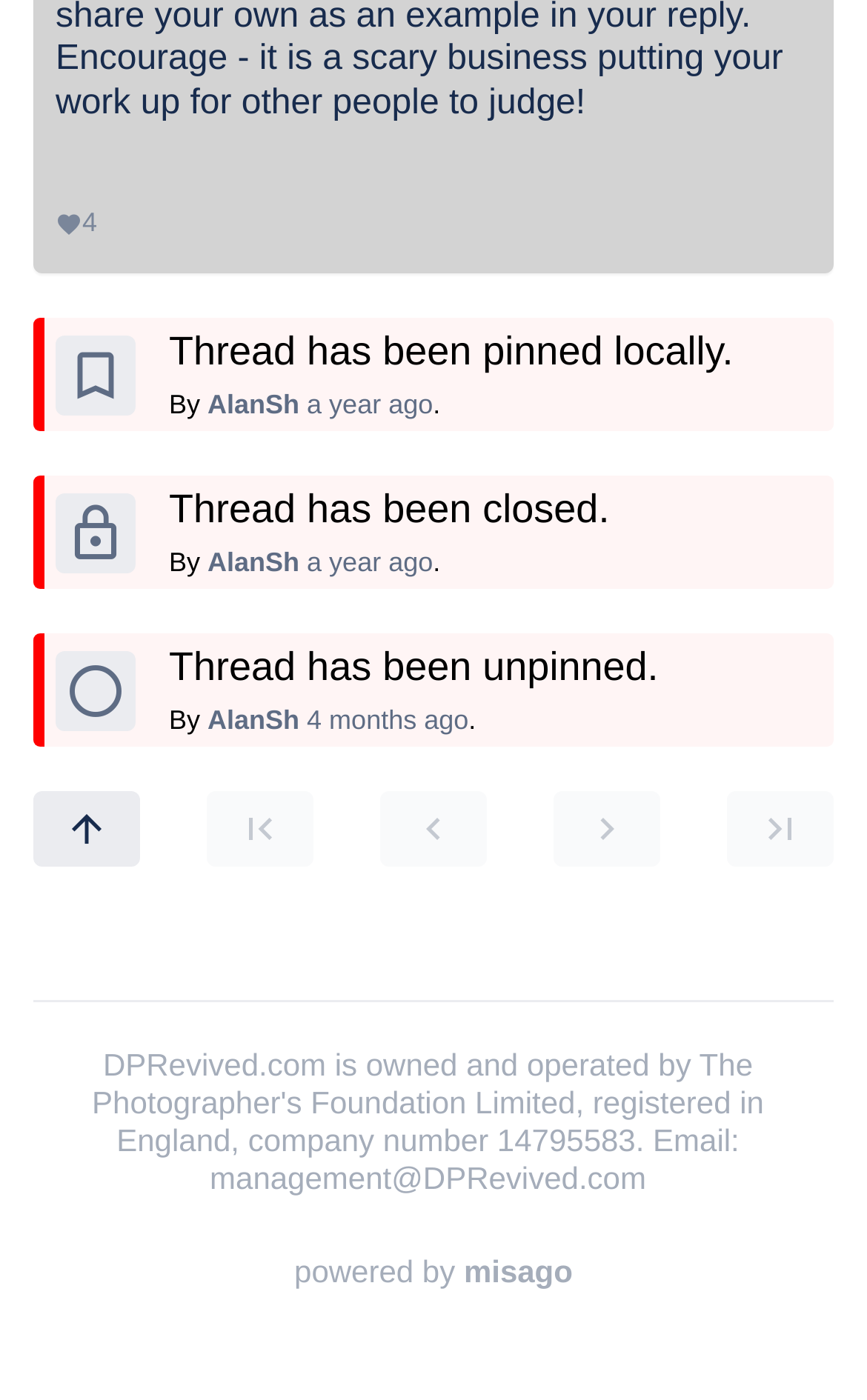Find the bounding box coordinates of the element's region that should be clicked in order to follow the given instruction: "go to the first page". The coordinates should consist of four float numbers between 0 and 1, i.e., [left, top, right, bottom].

[0.238, 0.565, 0.362, 0.62]